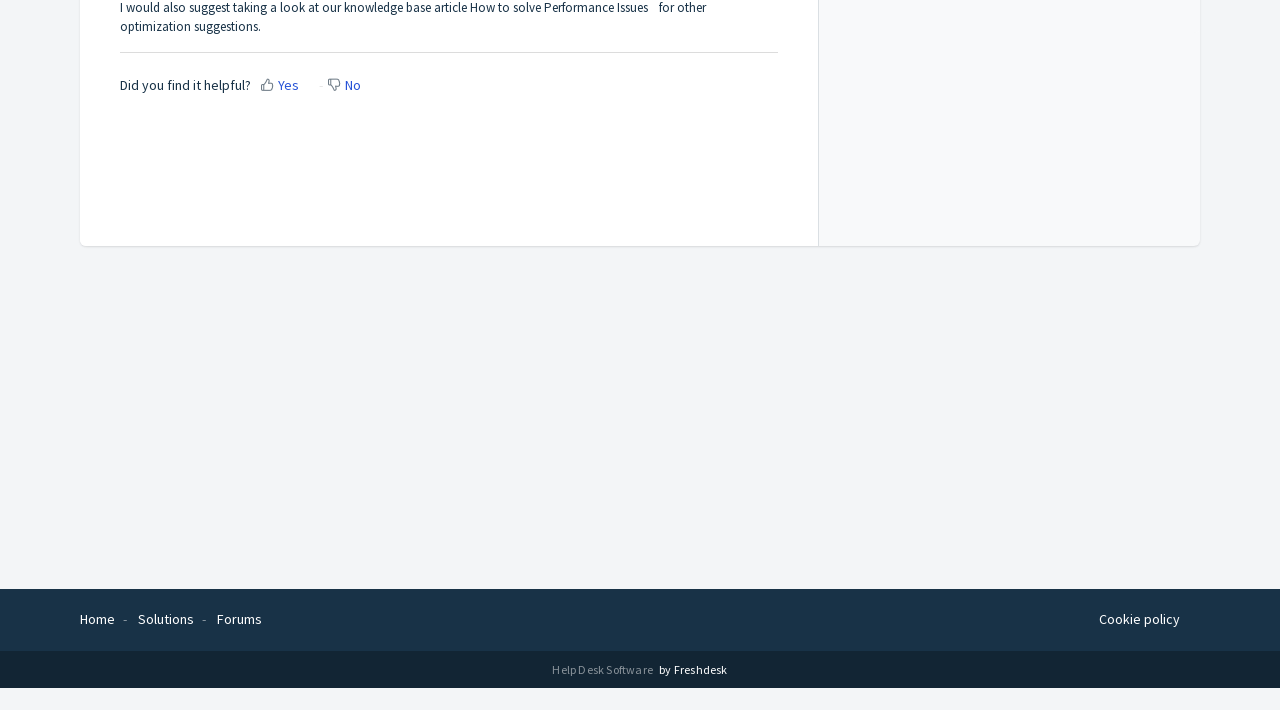For the element described, predict the bounding box coordinates as (top-left x, top-left y, bottom-right x, bottom-right y). All values should be between 0 and 1. Element description: Solutions

[0.108, 0.859, 0.152, 0.884]